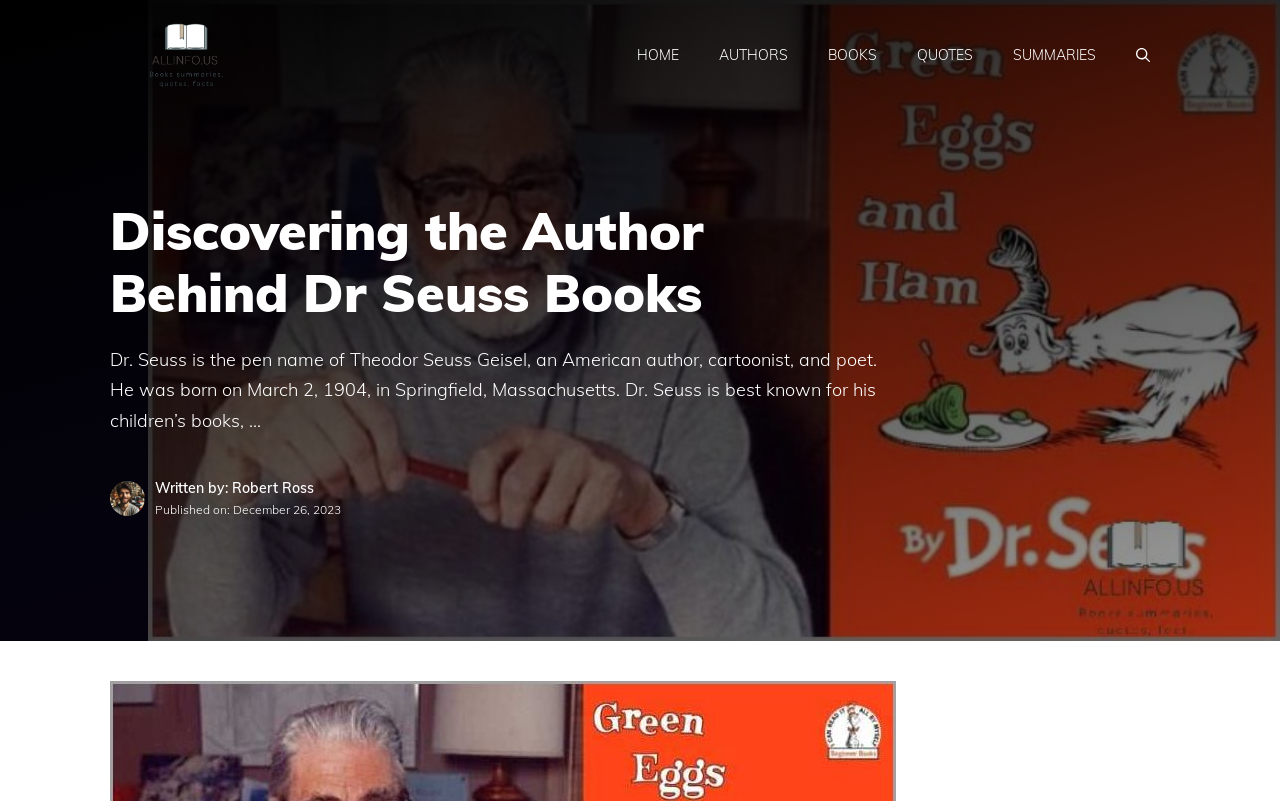Give a short answer using one word or phrase for the question:
When was the article about Dr. Seuss published?

December 26, 2023